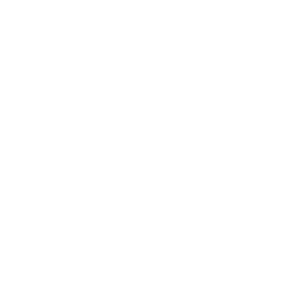Using the elements shown in the image, answer the question comprehensively: What range of applications does the Neodymium magnet have?

The Neodymium Cylinder Magnet has a versatile range of applications, spanning from industrial uses to DIY projects. This suggests that the magnet's potent magnetic strength and durability make it suitable for a variety of tasks, from heavy-duty industrial applications to smaller-scale DIY projects.